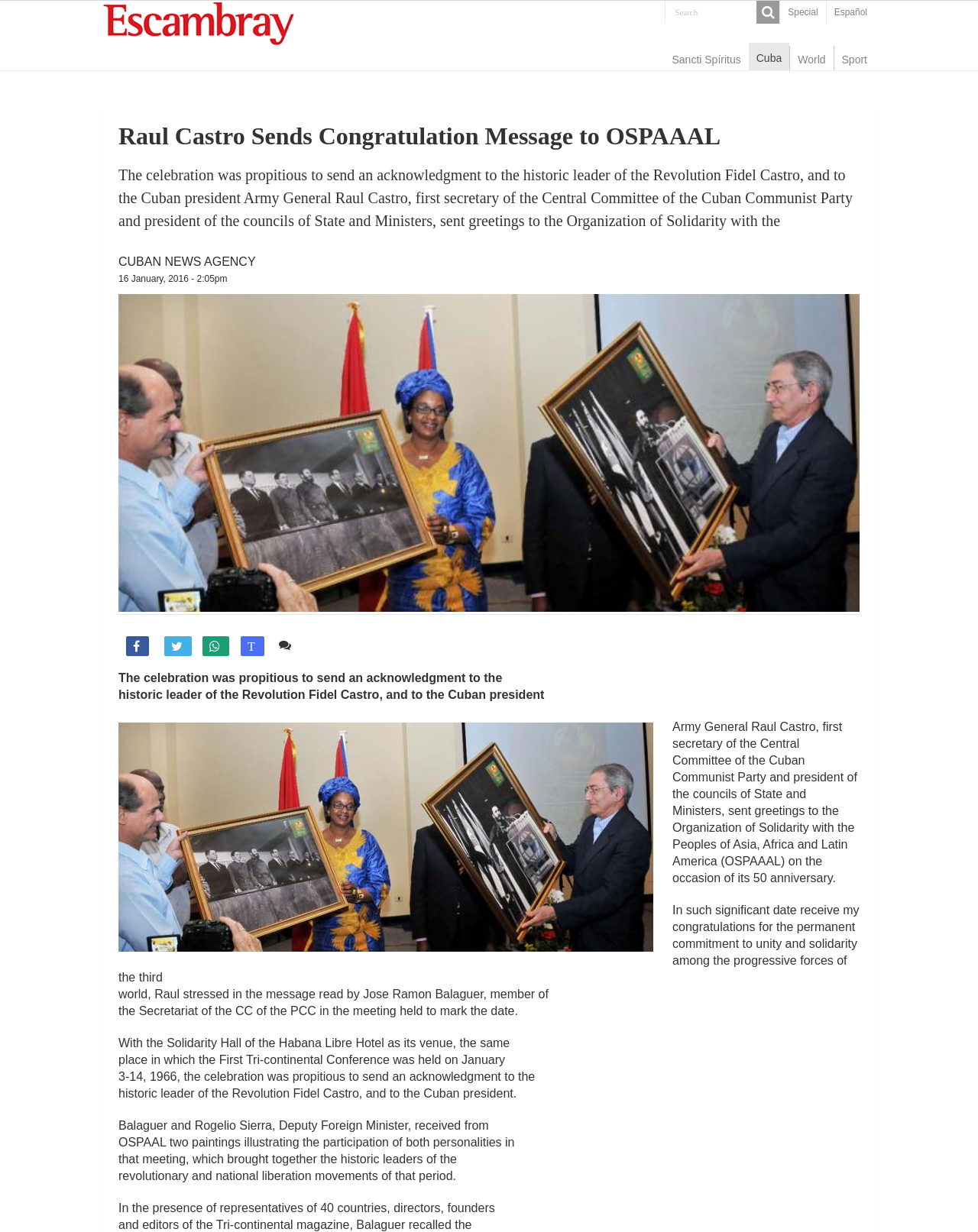Answer the following in one word or a short phrase: 
What is the name of the hotel where the celebration was held?

Habana Libre Hotel